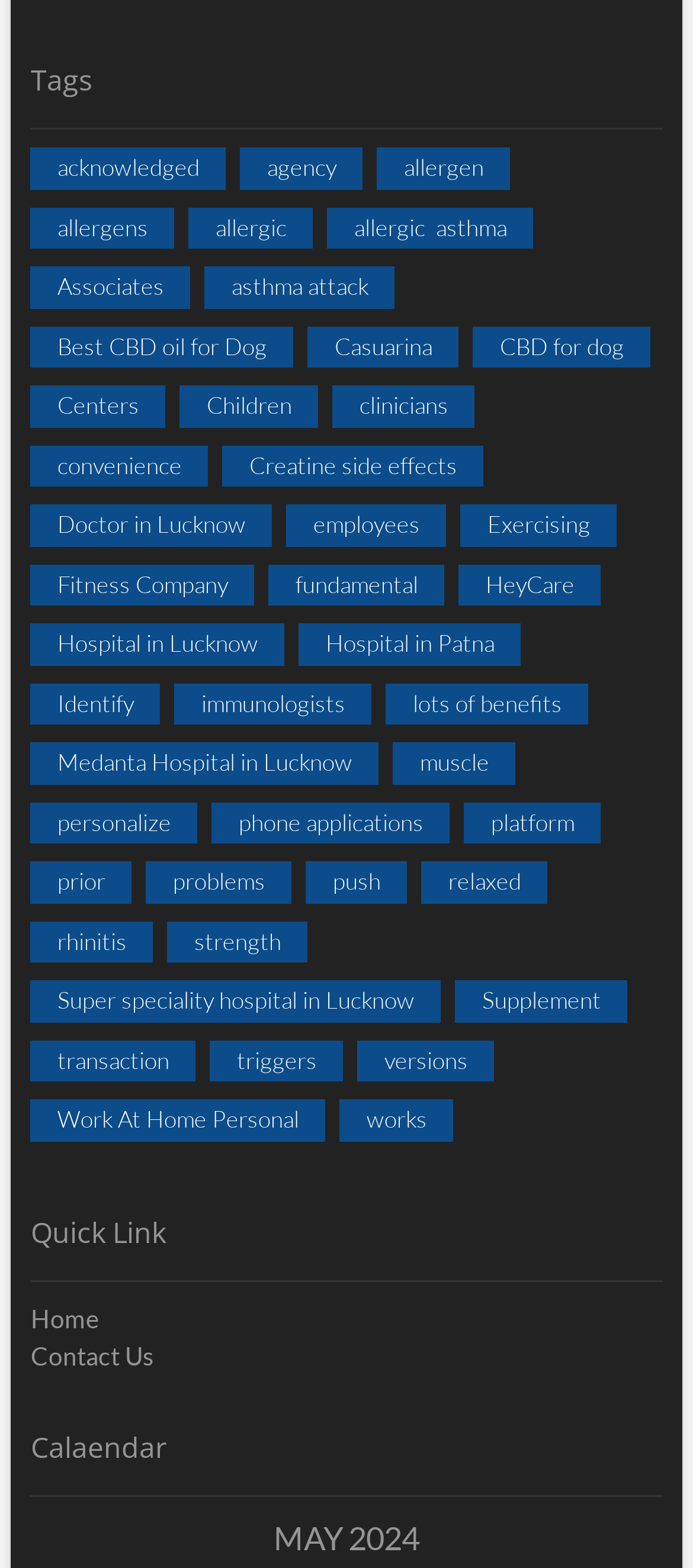Identify the bounding box coordinates of the HTML element based on this description: "Super speciality hospital in Lucknow".

[0.044, 0.626, 0.636, 0.652]